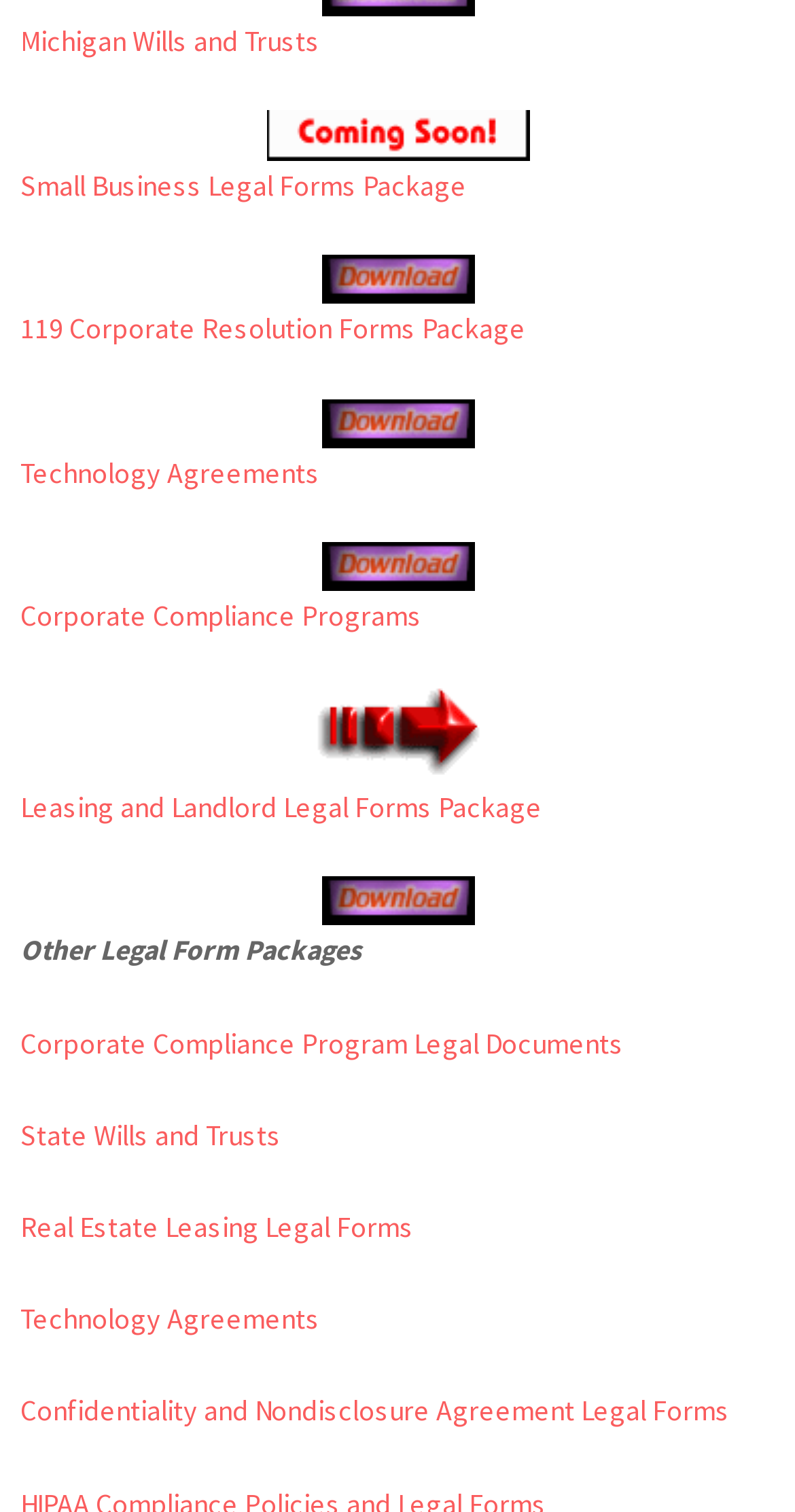Given the element description, predict the bounding box coordinates in the format (top-left x, top-left y, bottom-right x, bottom-right y), using floating point numbers between 0 and 1: Michigan Wills and Trusts

[0.026, 0.015, 0.403, 0.04]